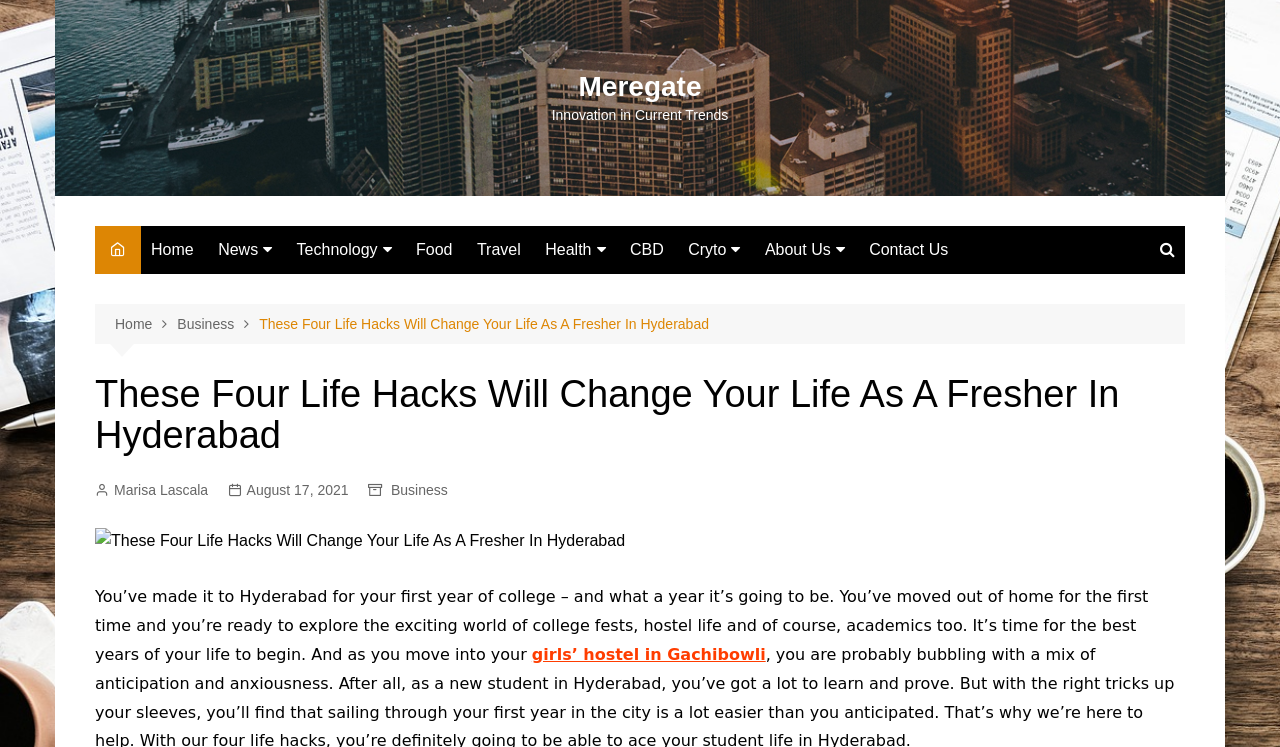Using the element description girls’ hostel in Gachibowli, predict the bounding box coordinates for the UI element. Provide the coordinates in (top-left x, top-left y, bottom-right x, bottom-right y) format with values ranging from 0 to 1.

[0.415, 0.863, 0.598, 0.889]